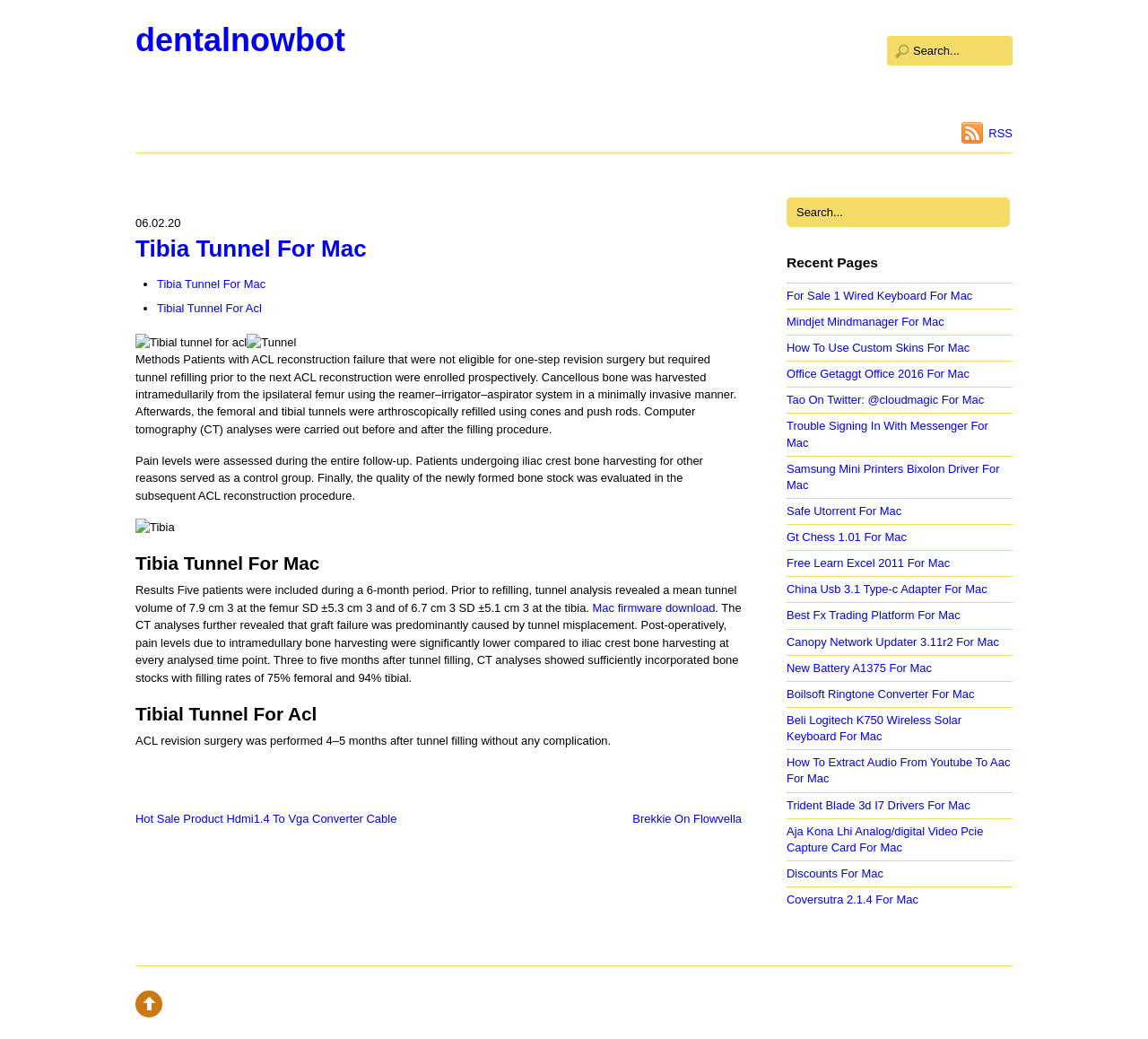Please identify the bounding box coordinates of the clickable element to fulfill the following instruction: "Go to RSS page". The coordinates should be four float numbers between 0 and 1, i.e., [left, top, right, bottom].

[0.838, 0.117, 0.882, 0.138]